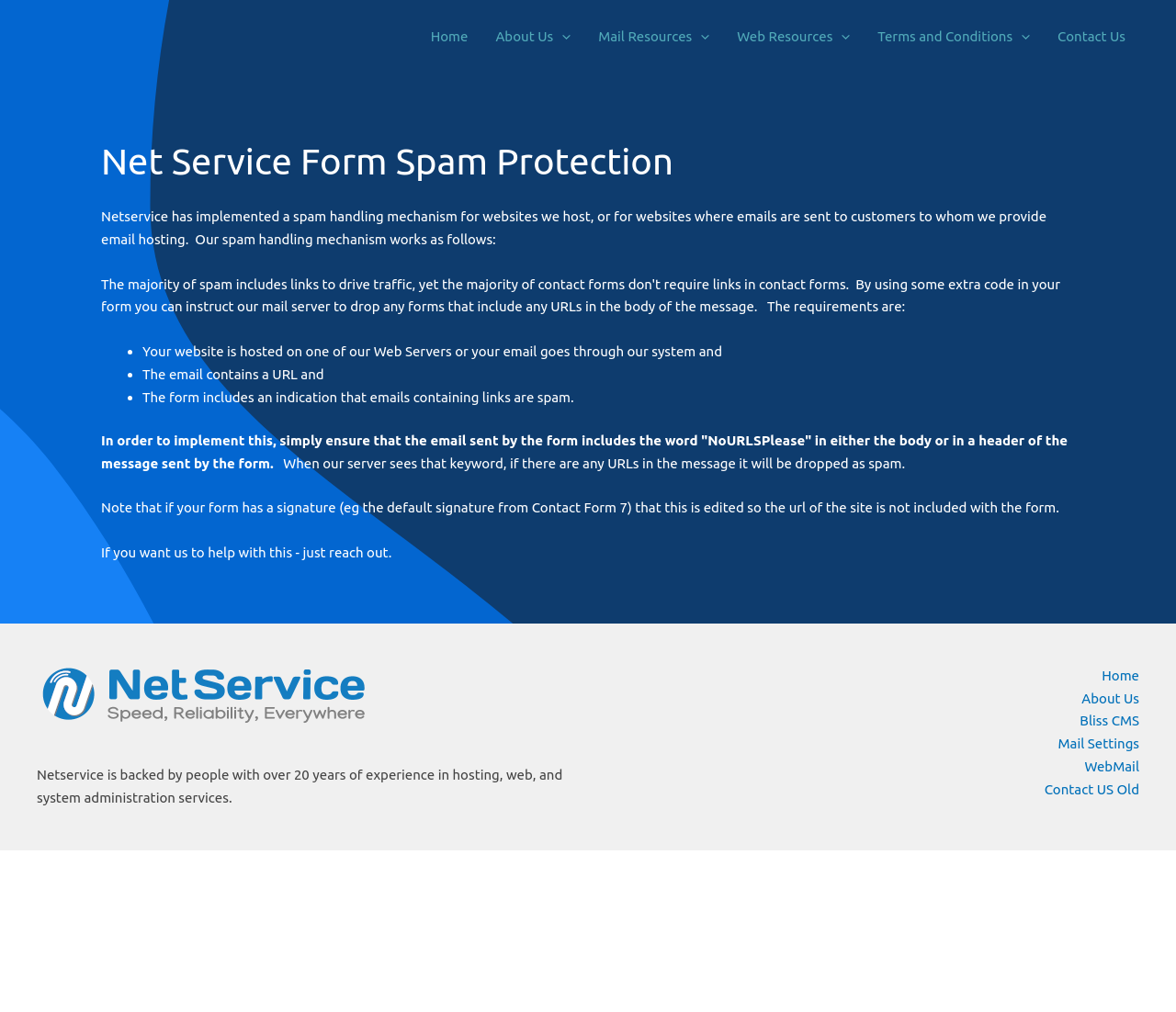Please identify the bounding box coordinates of the element on the webpage that should be clicked to follow this instruction: "Click on Home". The bounding box coordinates should be given as four float numbers between 0 and 1, formatted as [left, top, right, bottom].

[0.354, 0.005, 0.41, 0.068]